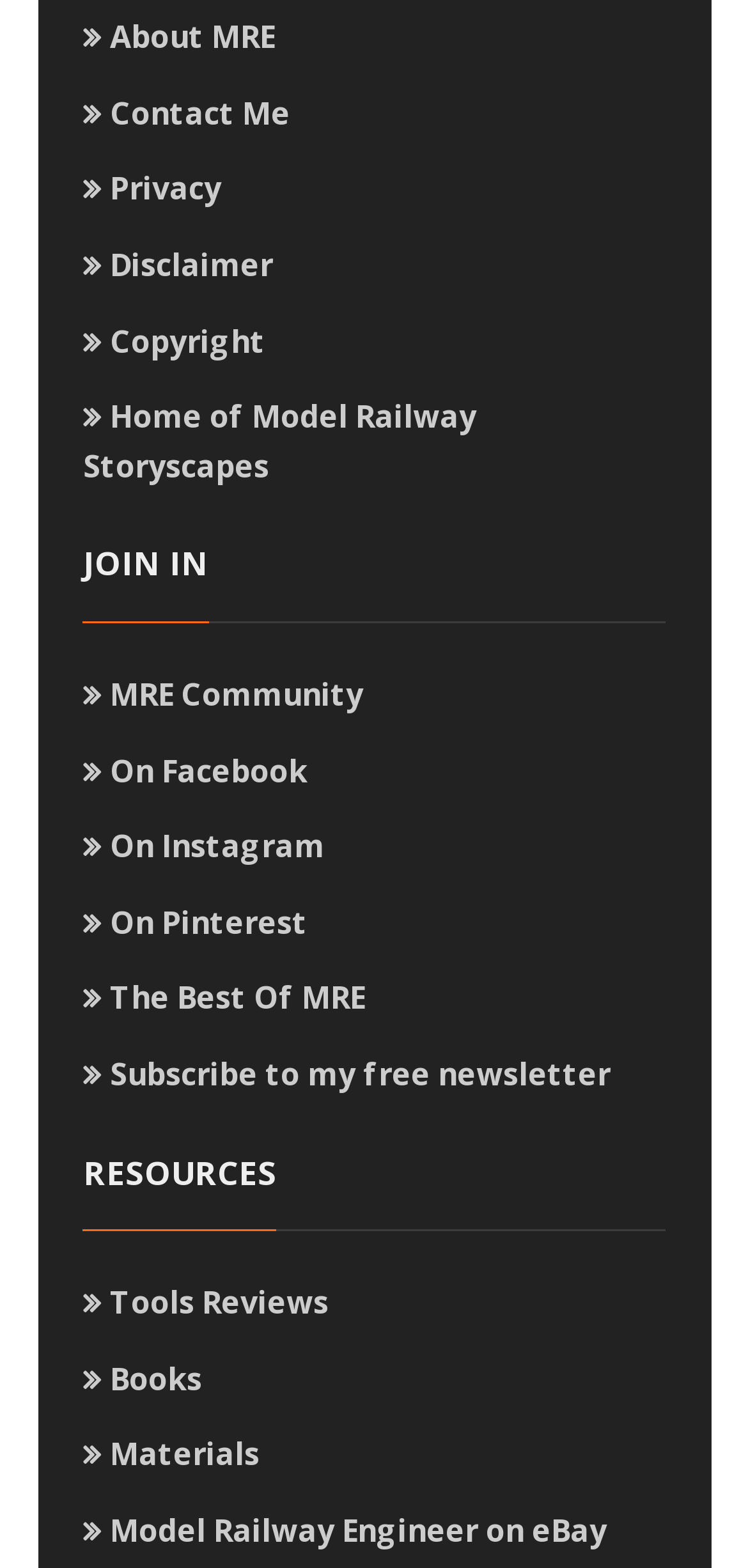Answer the question in one word or a short phrase:
What social media platforms can you find MRE on?

Facebook, Instagram, Pinterest